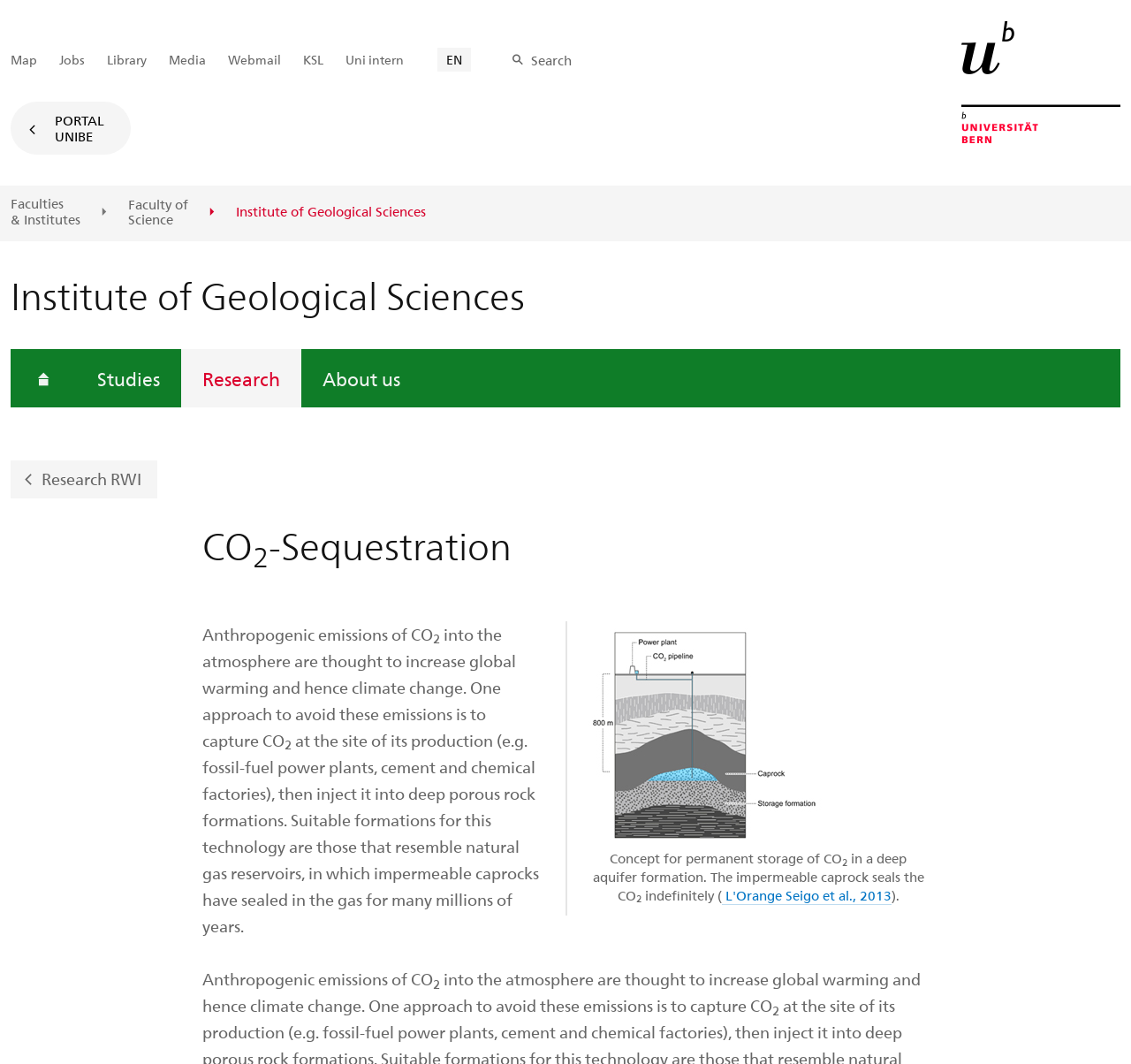What is the purpose of capturing CO2?
Look at the screenshot and give a one-word or phrase answer.

to avoid emissions